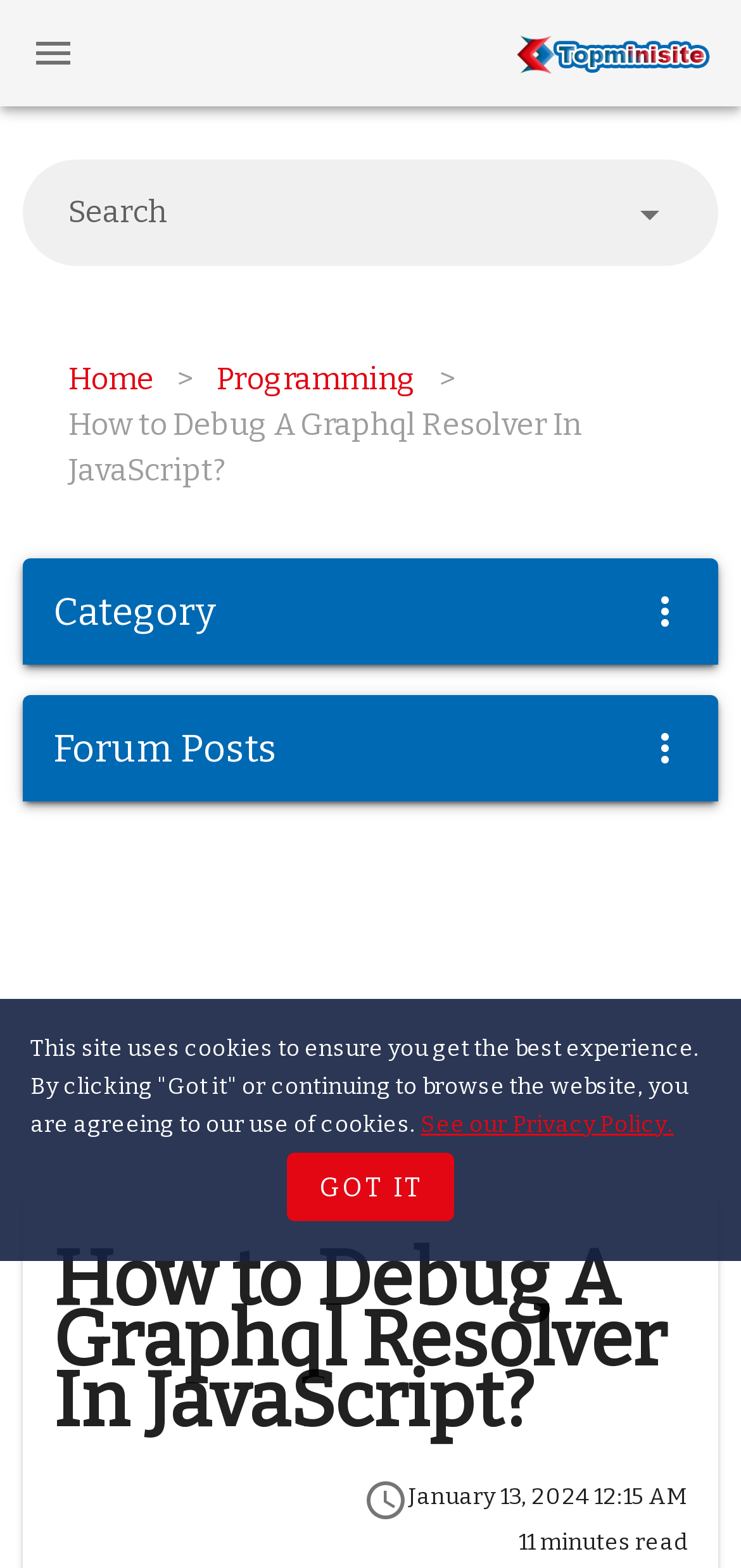Extract the bounding box coordinates of the UI element described: "Home". Provide the coordinates in the format [left, top, right, bottom] with values ranging from 0 to 1.

[0.092, 0.228, 0.208, 0.257]